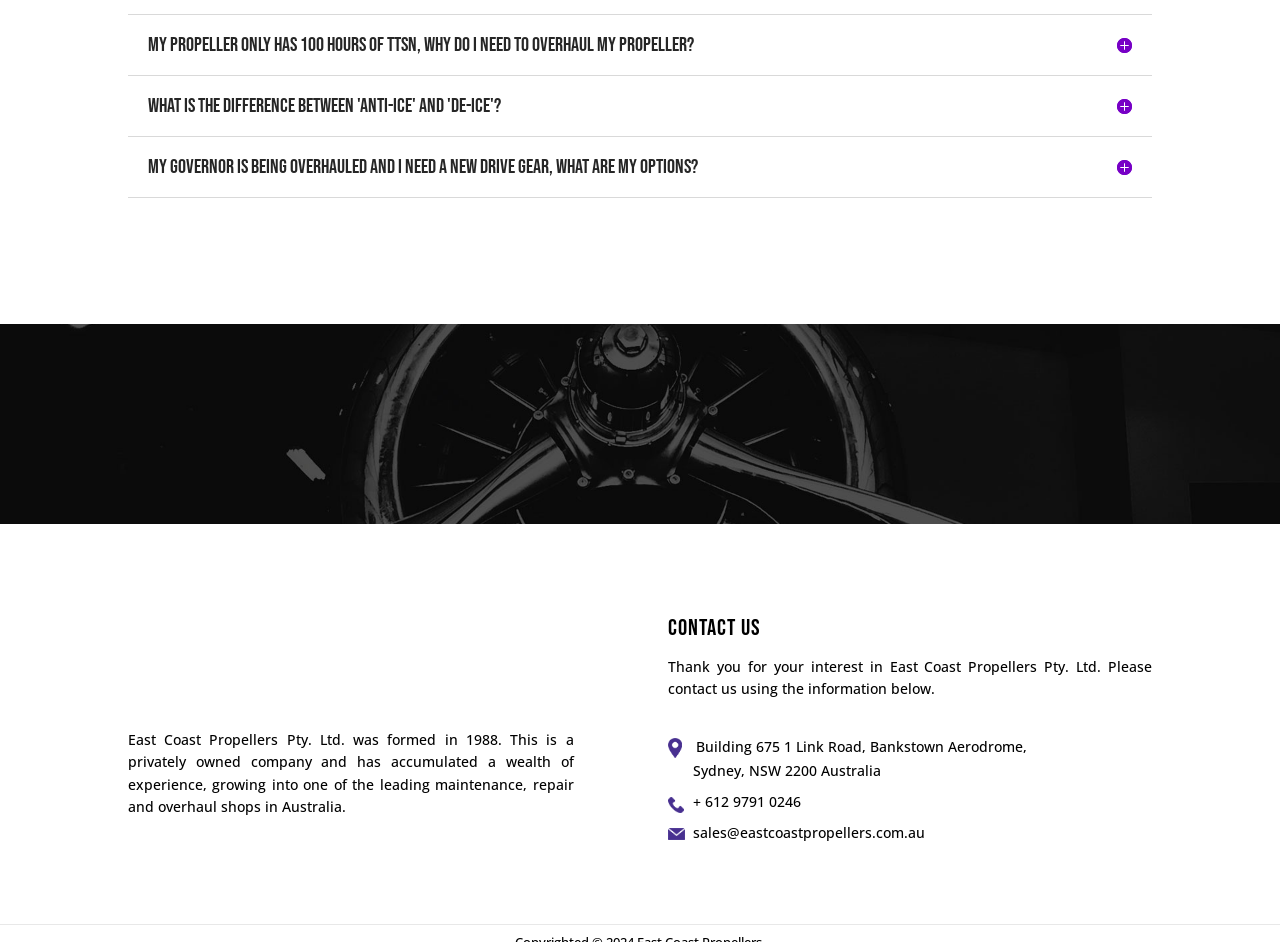Respond concisely with one word or phrase to the following query:
What is the purpose of the 'GET A QUOTE' link?

To get a quote